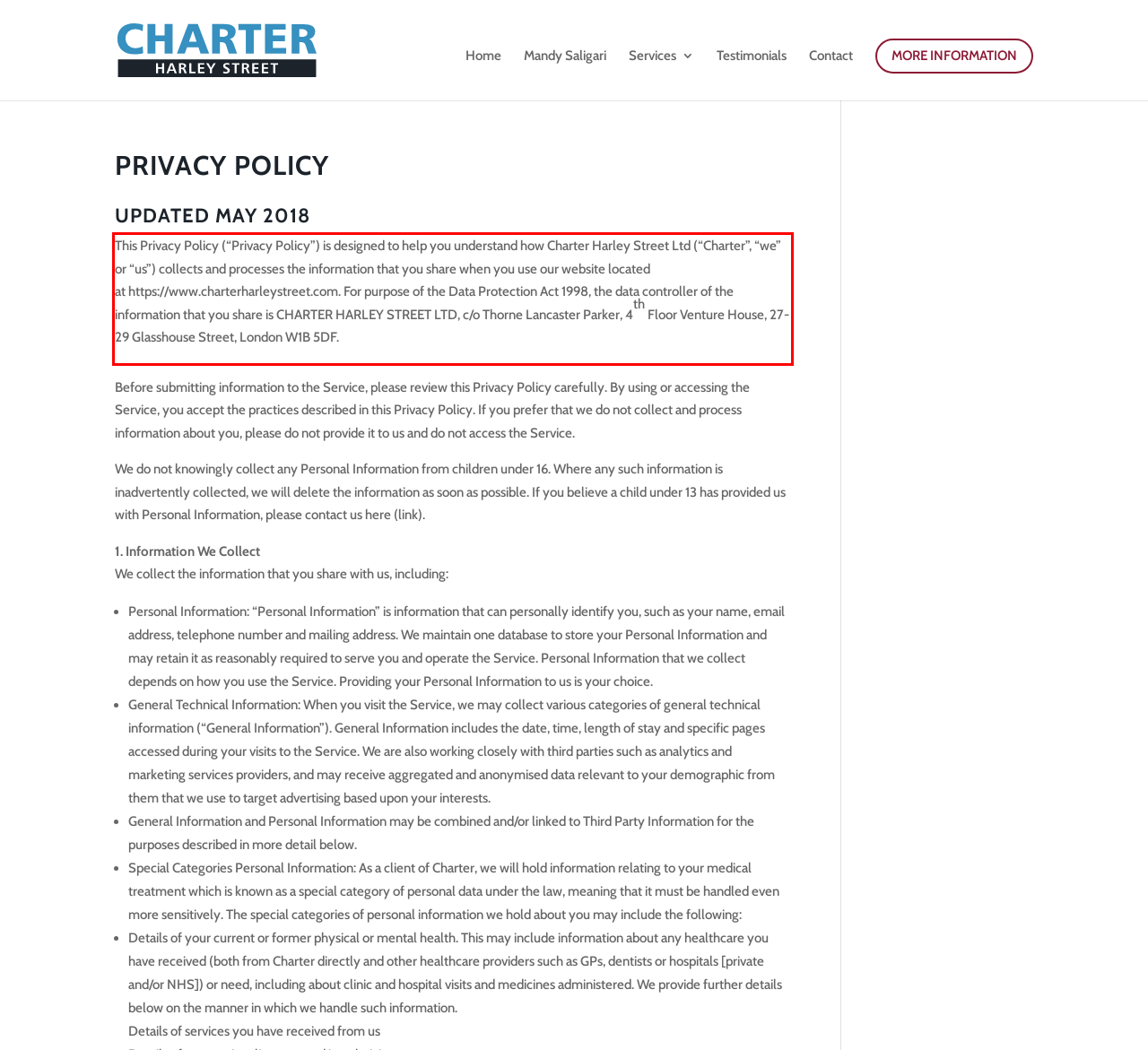You are given a screenshot with a red rectangle. Identify and extract the text within this red bounding box using OCR.

This Privacy Policy (“Privacy Policy”) is designed to help you understand how Charter Harley Street Ltd (“Charter”, “we” or “us”) collects and processes the information that you share when you use our website located at https://www.charterharleystreet.com. For purpose of the Data Protection Act 1998, the data controller of the information that you share is CHARTER HARLEY STREET LTD, c/o Thorne Lancaster Parker, 4th Floor Venture House, 27-29 Glasshouse Street, London W1B 5DF.